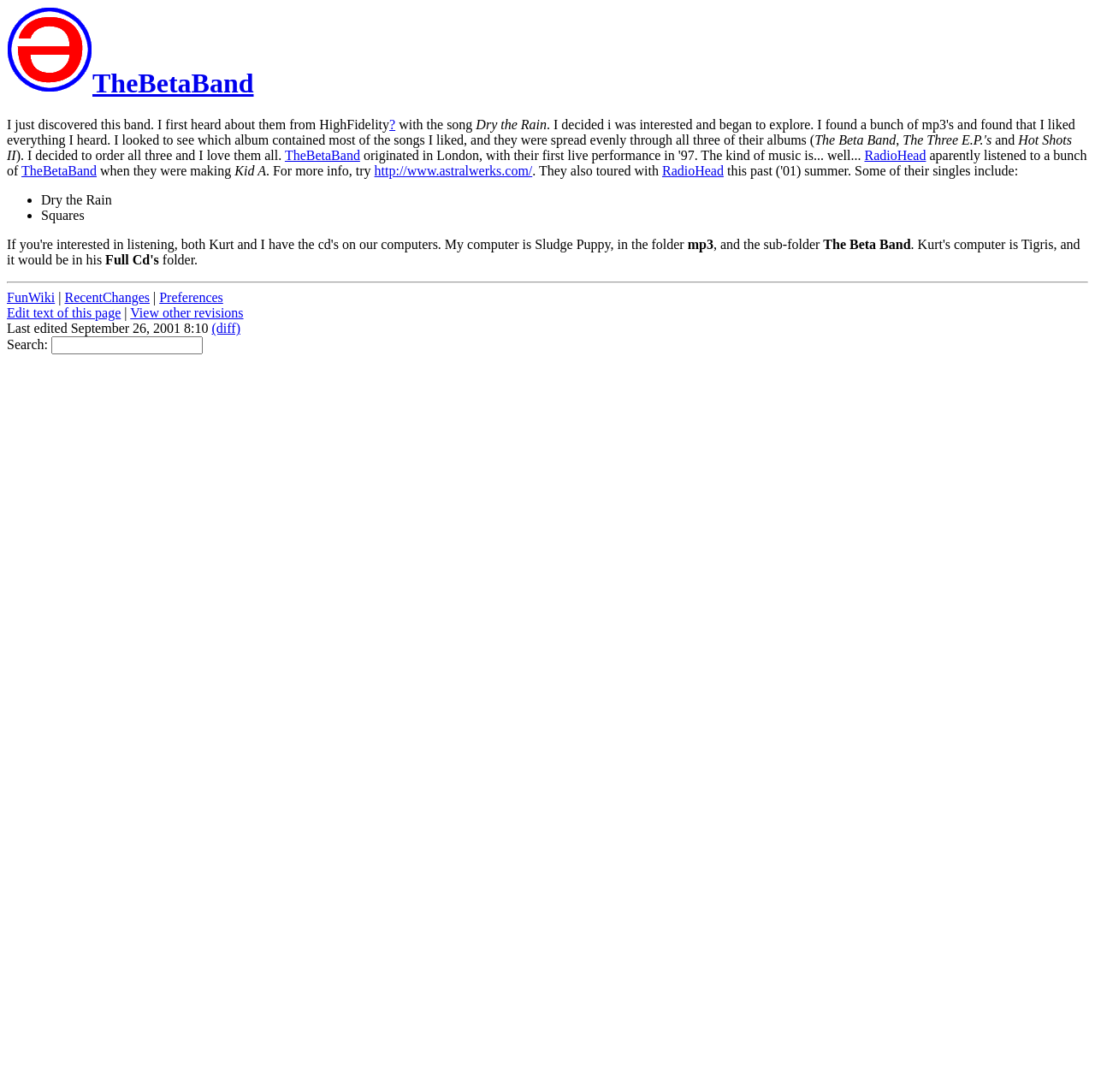Find the bounding box of the element with the following description: "Click here to contact us". The coordinates must be four float numbers between 0 and 1, formatted as [left, top, right, bottom].

None